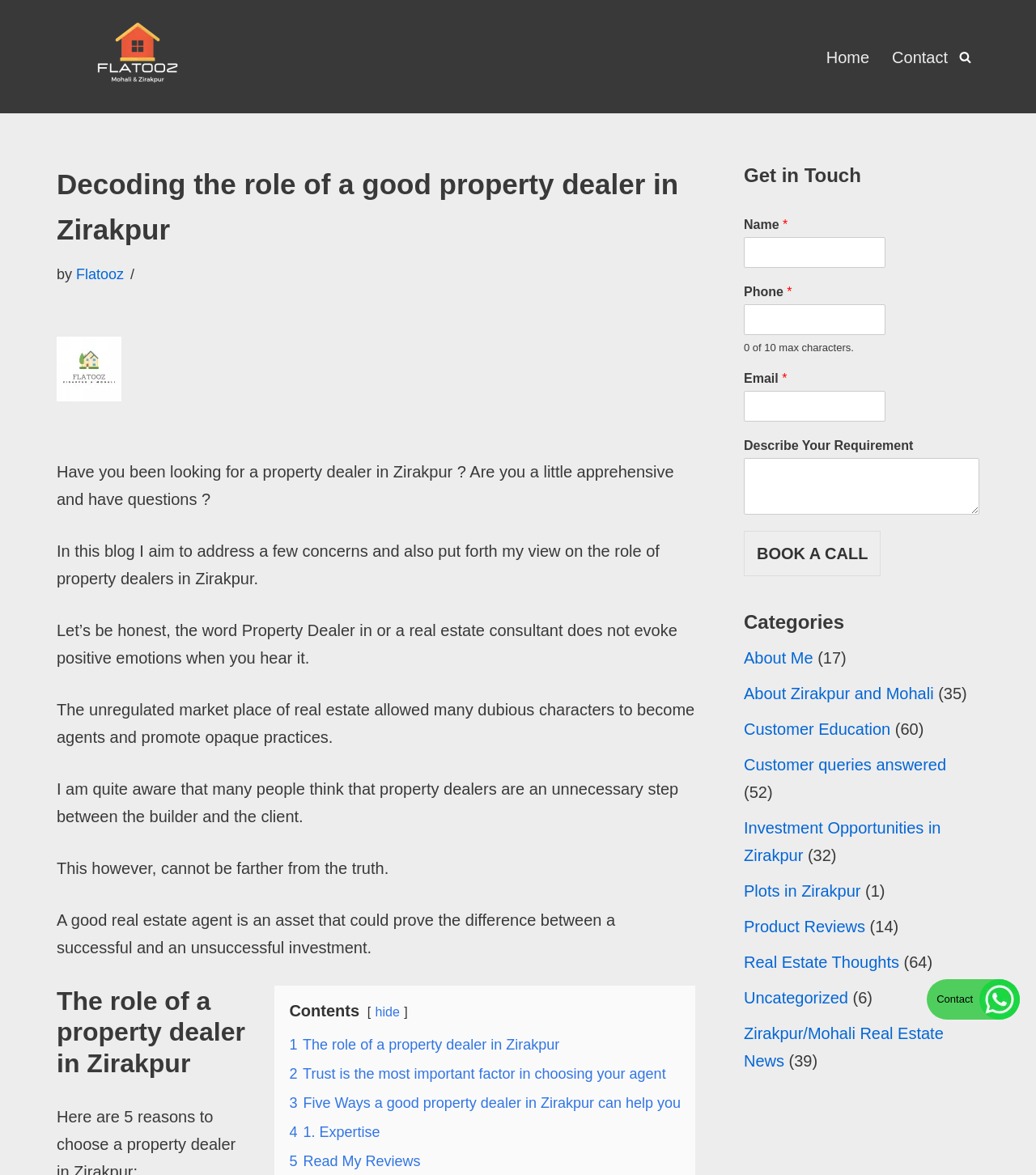Can you find the bounding box coordinates for the element to click on to achieve the instruction: "Get in touch by filling out the form"?

[0.718, 0.14, 0.831, 0.158]